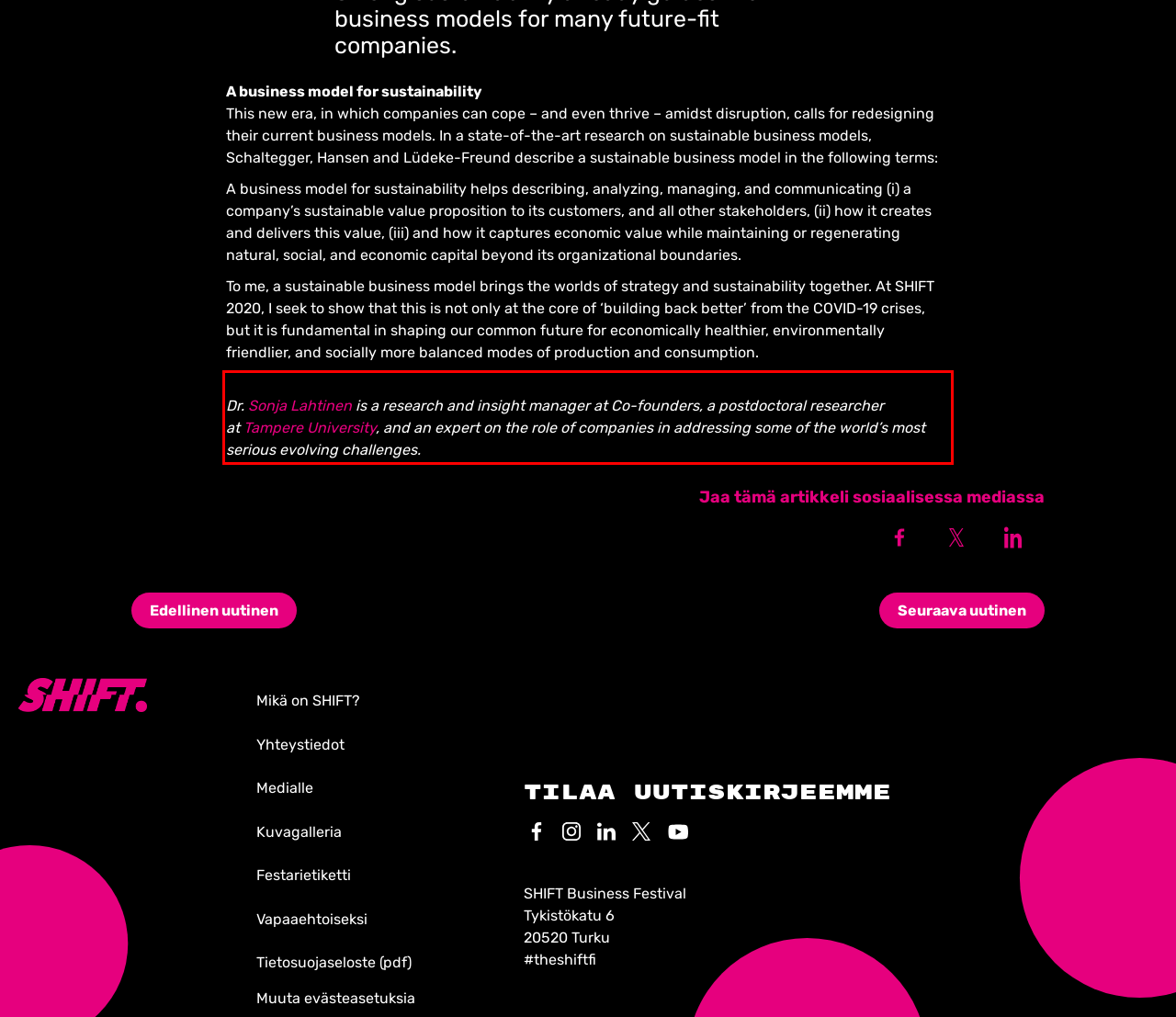Using the provided webpage screenshot, identify and read the text within the red rectangle bounding box.

Dr. Sonja Lahtinen is a research and insight manager at Co-founders, a postdoctoral researcher at Tampere University, and an expert on the role of companies in addressing some of the world’s most serious evolving challenges.